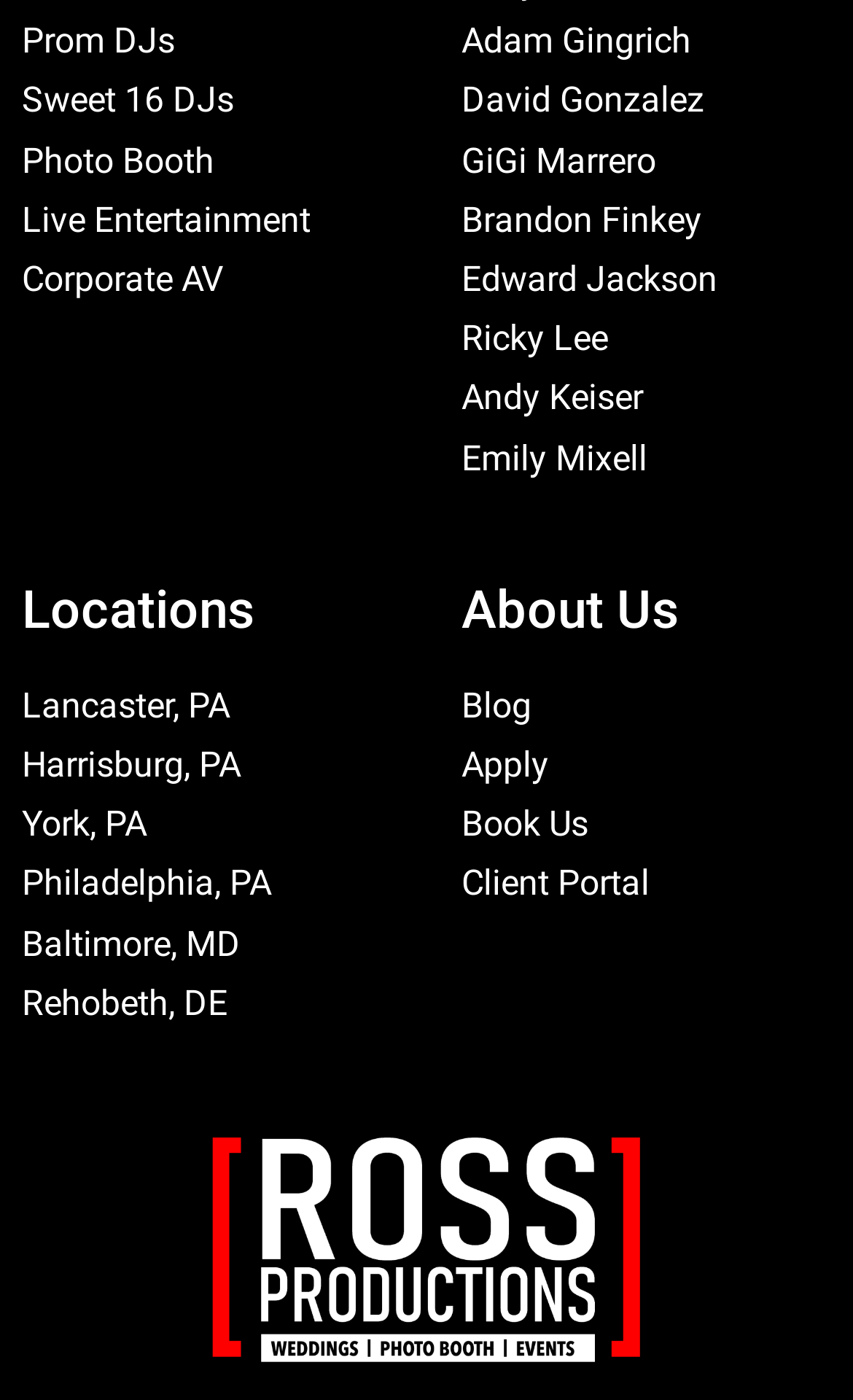How many DJs are listed on the webpage?
Answer the question in a detailed and comprehensive manner.

I counted the number of StaticText elements with names of individuals, which are Adam Gingrich, David Gonzalez, GiGi Marrero, Brandon Finkey, Edward Jackson, Ricky Lee, and Andy Keiser, and Emily Mixell. These are likely the DJs listed on the webpage.